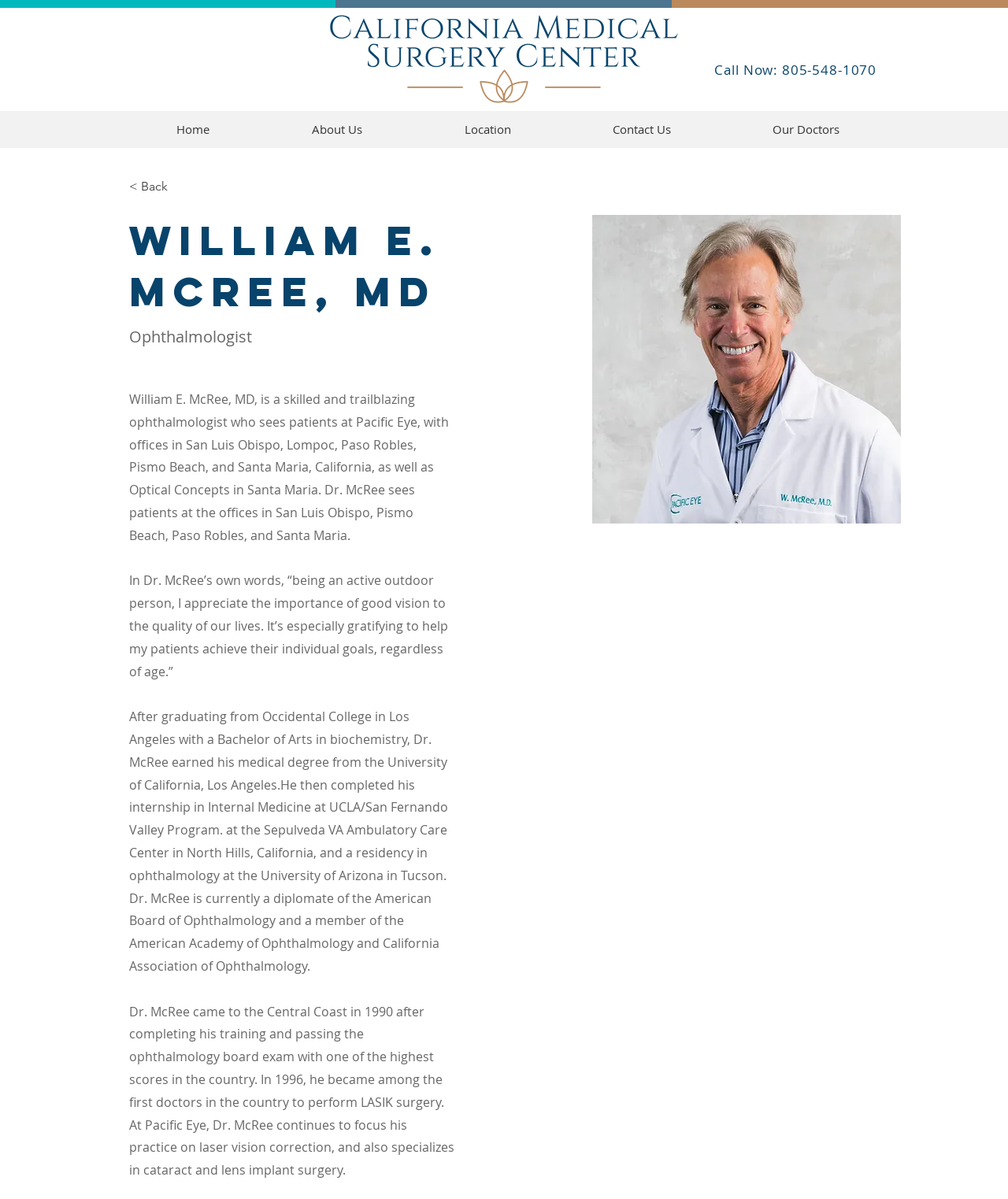Answer the question below with a single word or a brief phrase: 
How many offices does the doctor have?

5